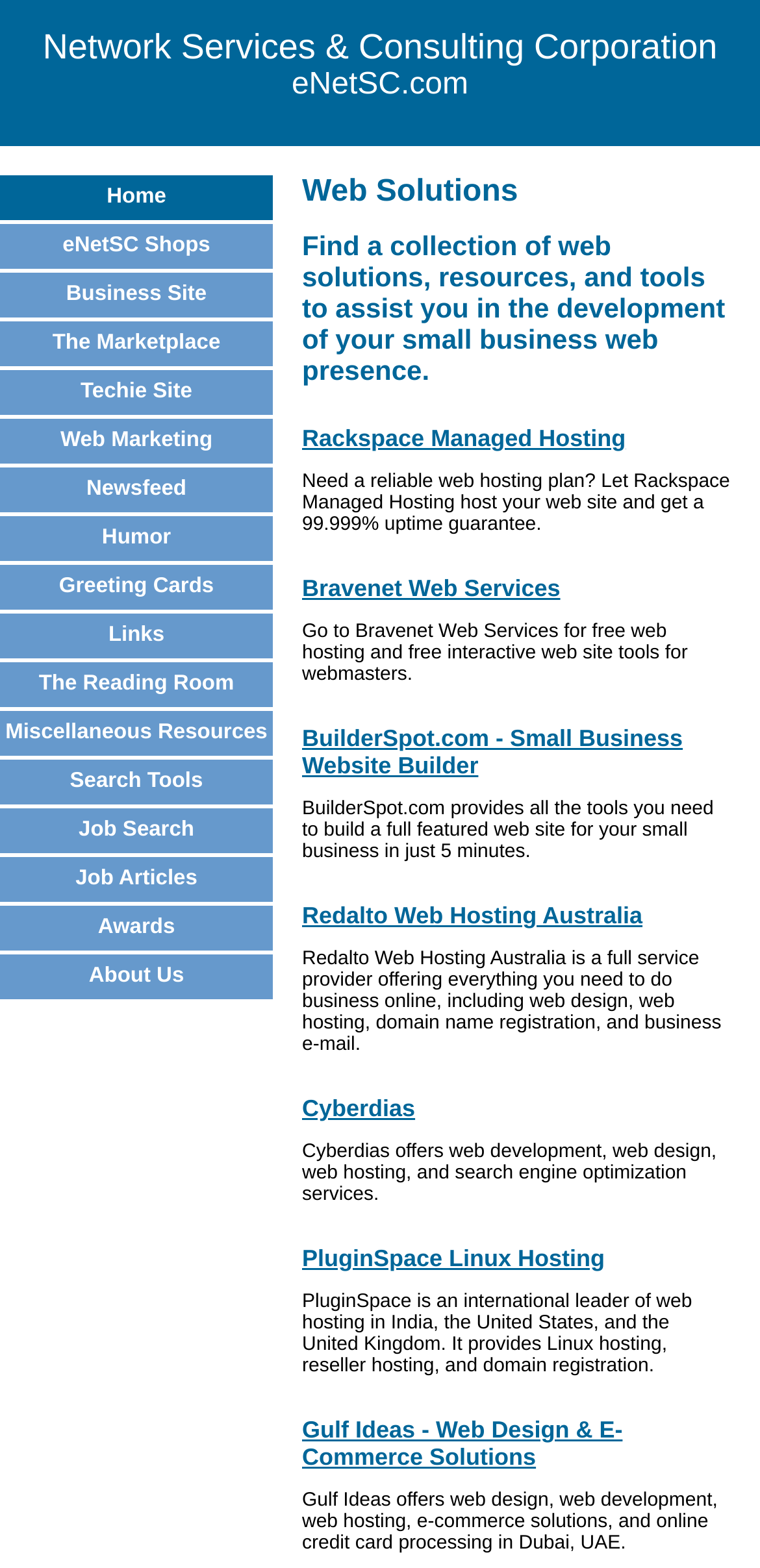Find the bounding box coordinates of the element to click in order to complete the given instruction: "Visit the School Facebook page."

None